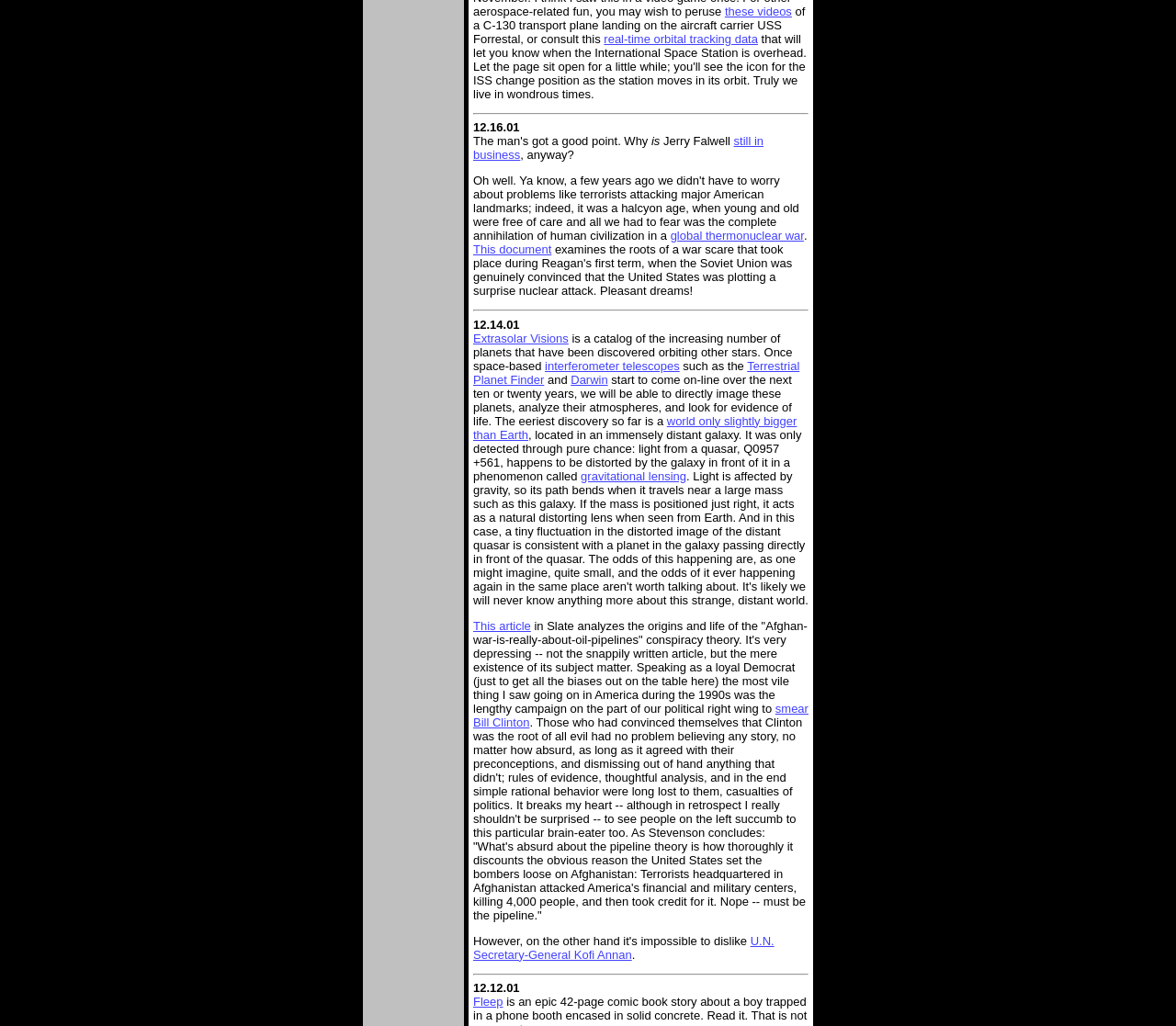Extract the bounding box coordinates for the HTML element that matches this description: "Child abuse claims". The coordinates should be four float numbers between 0 and 1, i.e., [left, top, right, bottom].

None